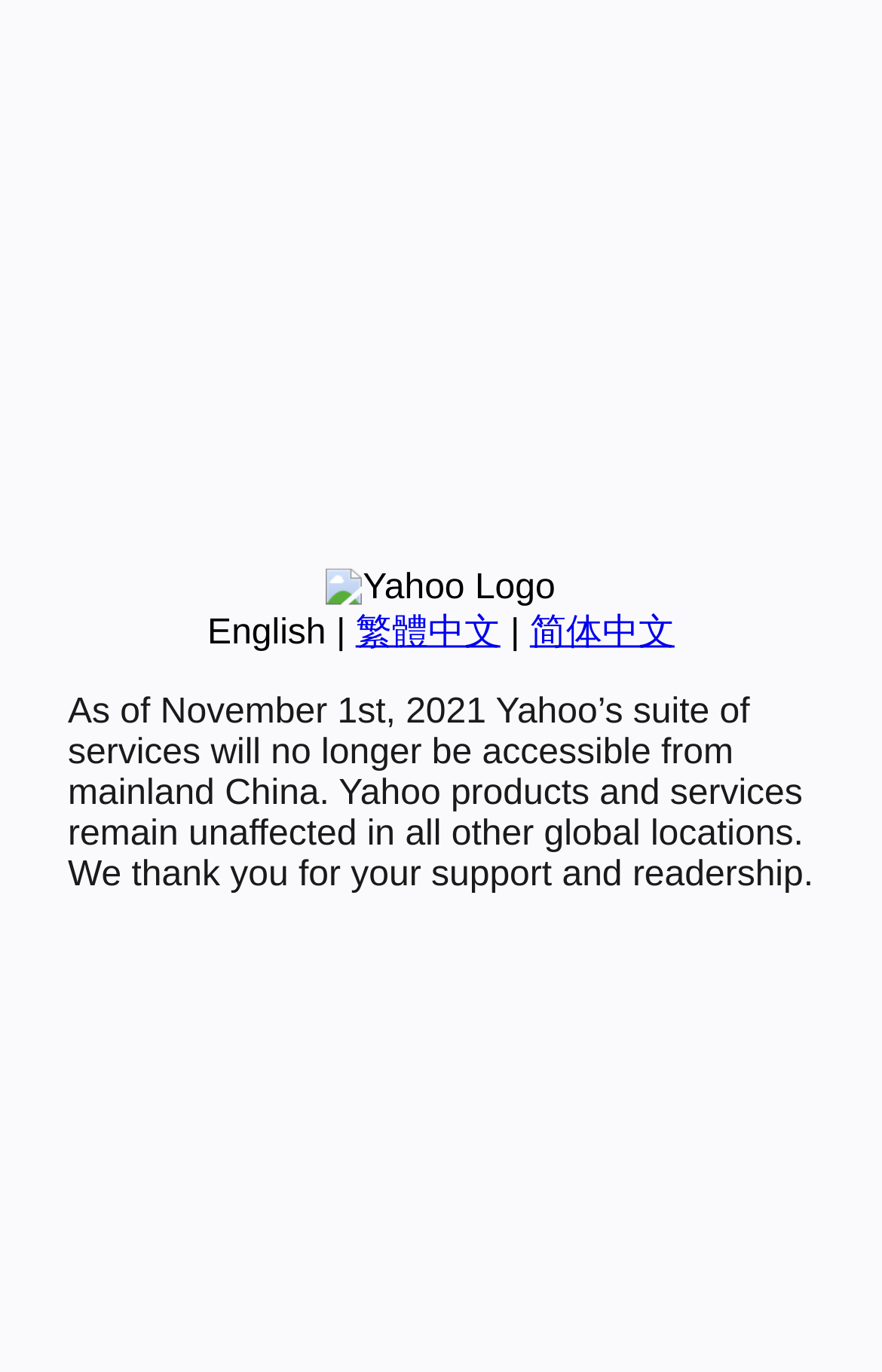Find and provide the bounding box coordinates for the UI element described here: "English". The coordinates should be given as four float numbers between 0 and 1: [left, top, right, bottom].

[0.235, 0.447, 0.37, 0.475]